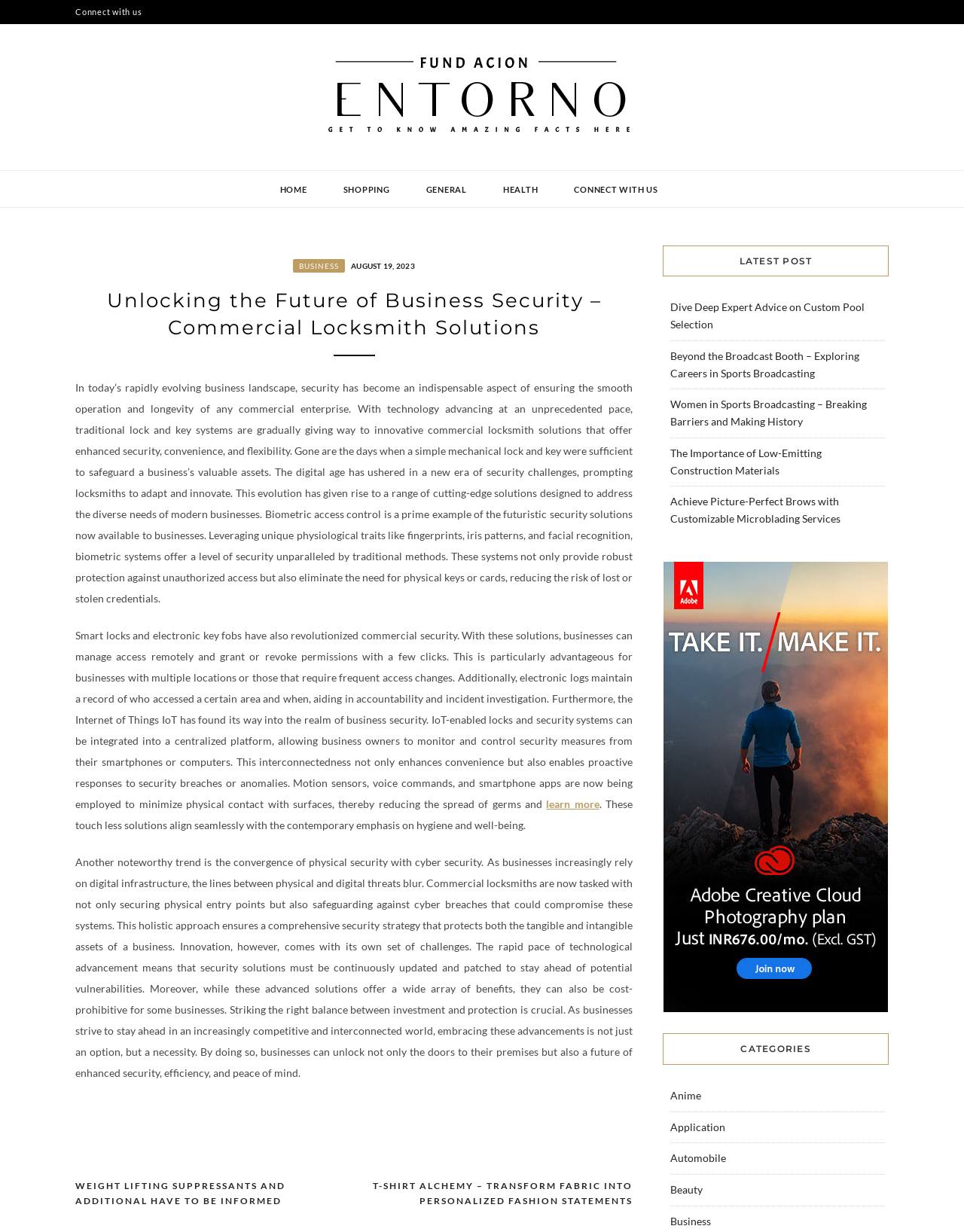Using the provided element description: "Connect with us", identify the bounding box coordinates. The coordinates should be four floats between 0 and 1 in the order [left, top, right, bottom].

[0.078, 0.0, 0.147, 0.02]